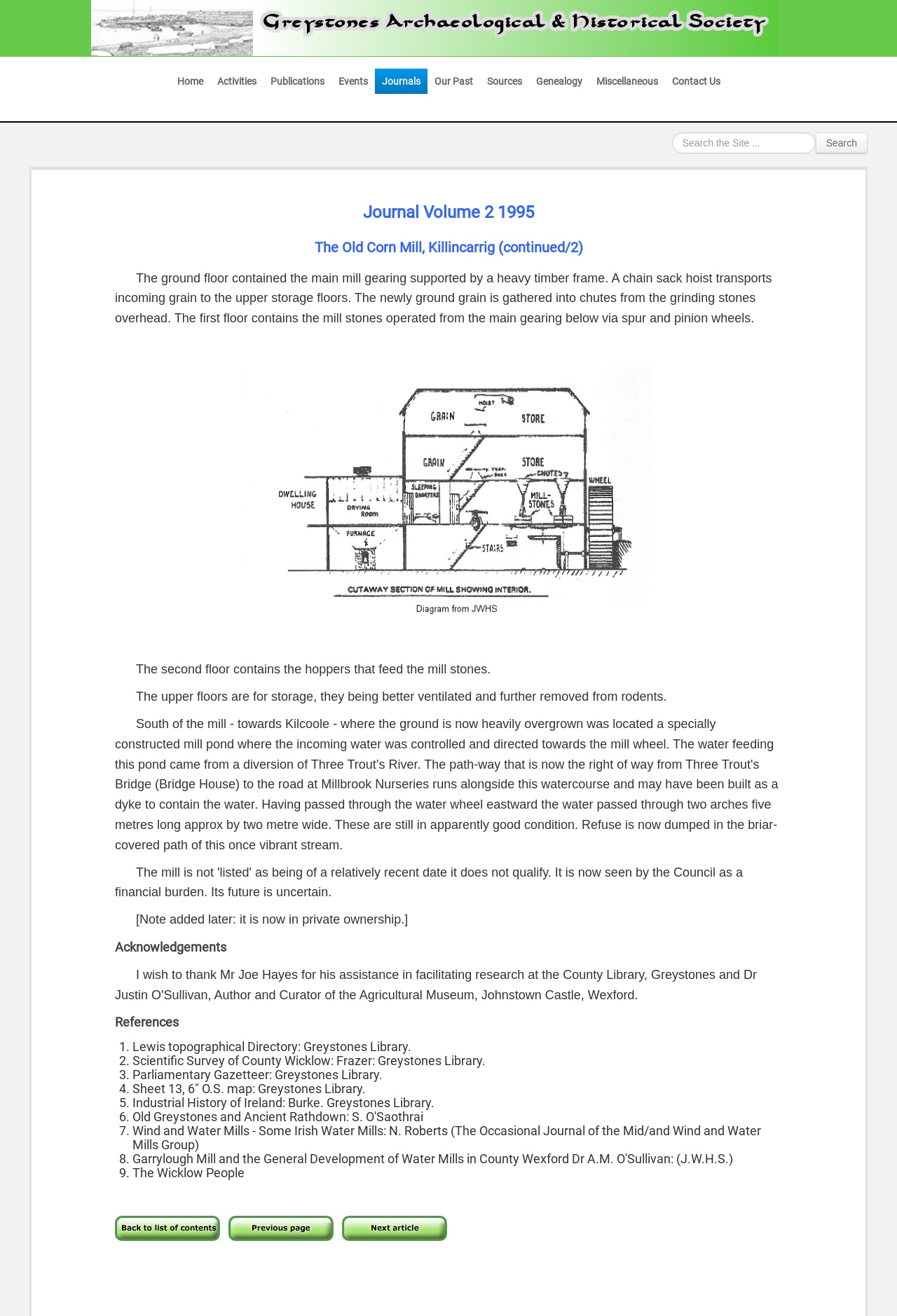Please provide the bounding box coordinates for the element that needs to be clicked to perform the following instruction: "Contact us". The coordinates should be given as four float numbers between 0 and 1, i.e., [left, top, right, bottom].

[0.741, 0.052, 0.811, 0.071]